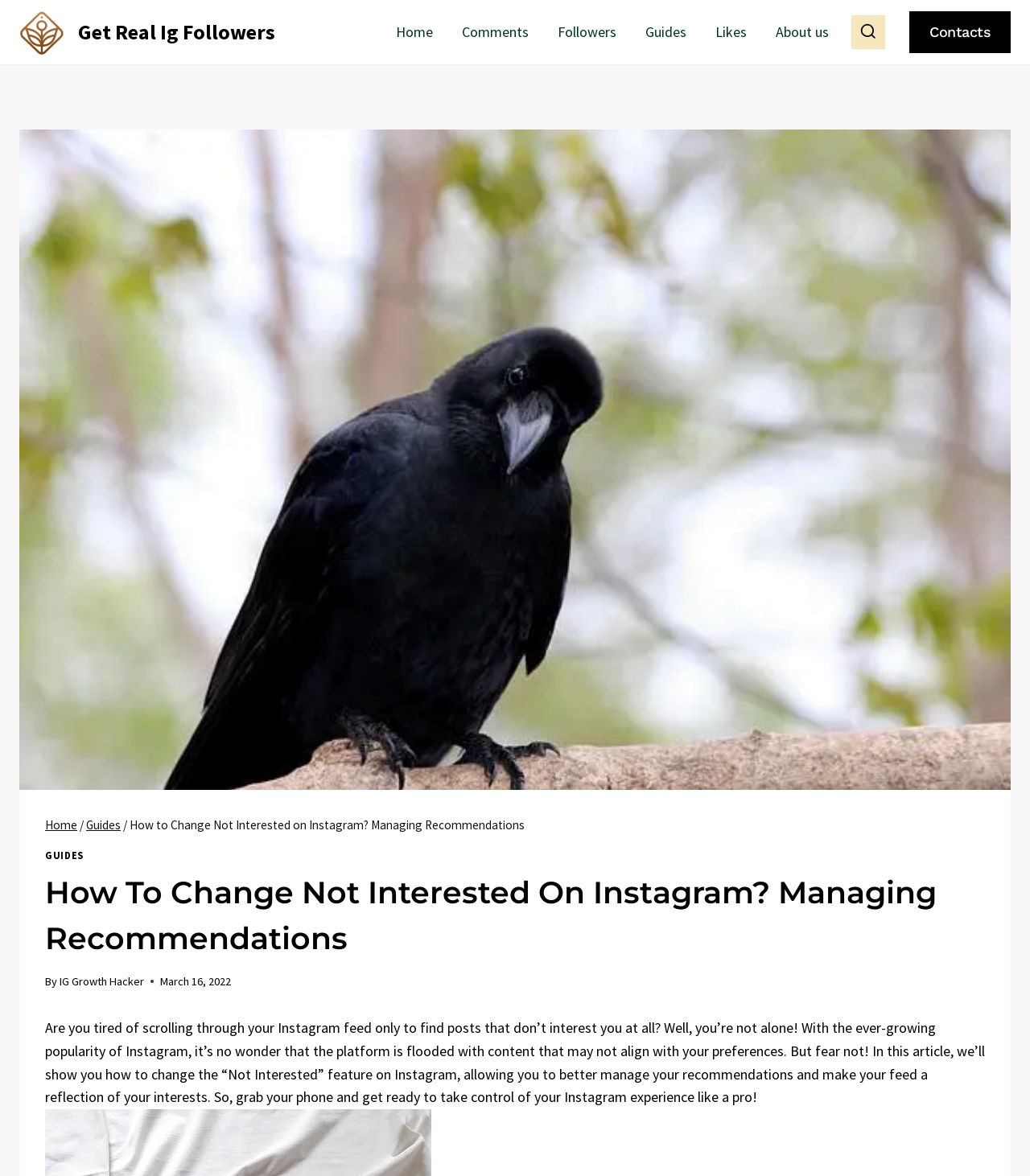What is the name of the website?
Using the information from the image, provide a comprehensive answer to the question.

I determined the name of the website by looking at the top-left corner of the webpage, where I found a link with the text 'Get Real Ig Followers' and an accompanying image with the same name.